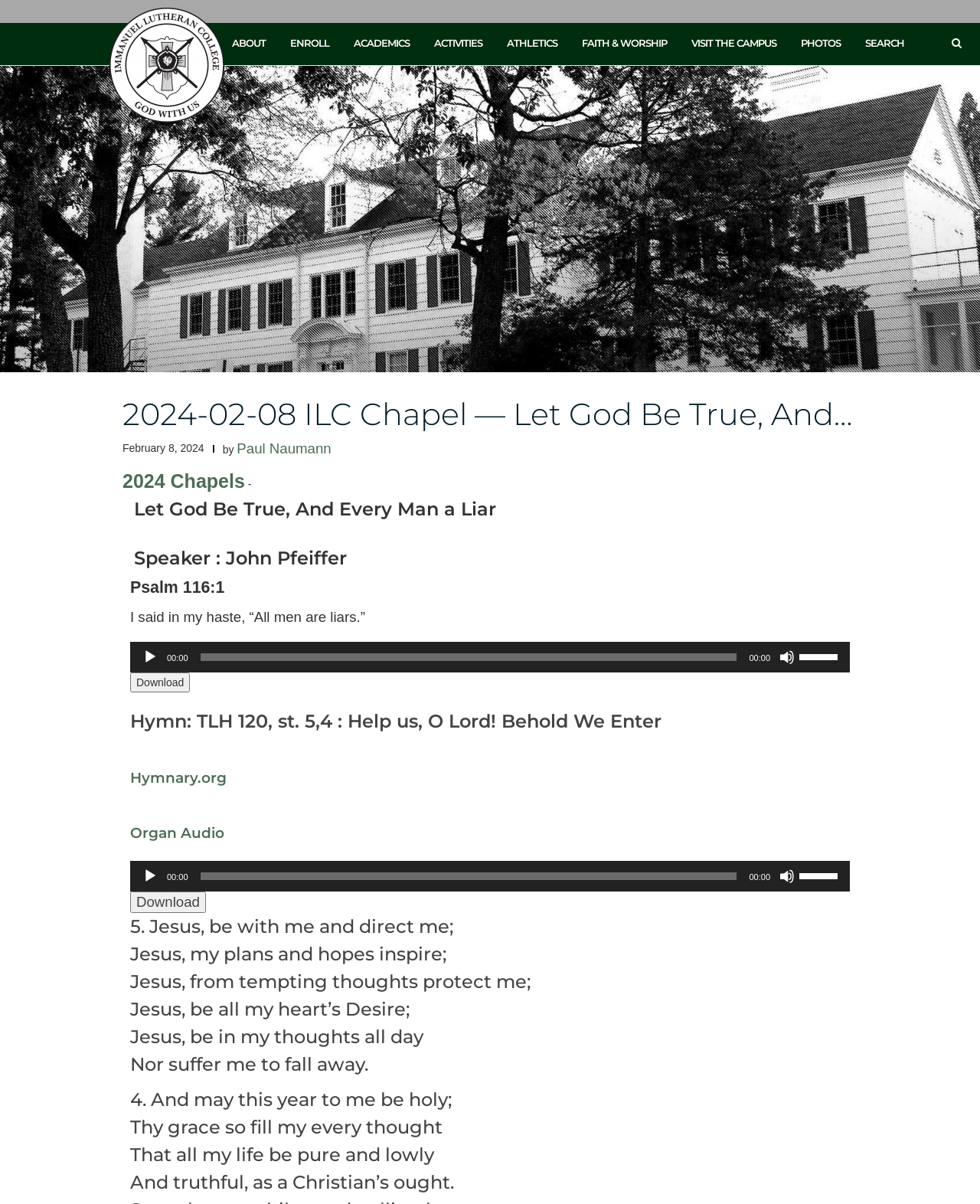Determine the bounding box coordinates for the area that should be clicked to carry out the following instruction: "Play the audio".

[0.145, 0.539, 0.161, 0.552]